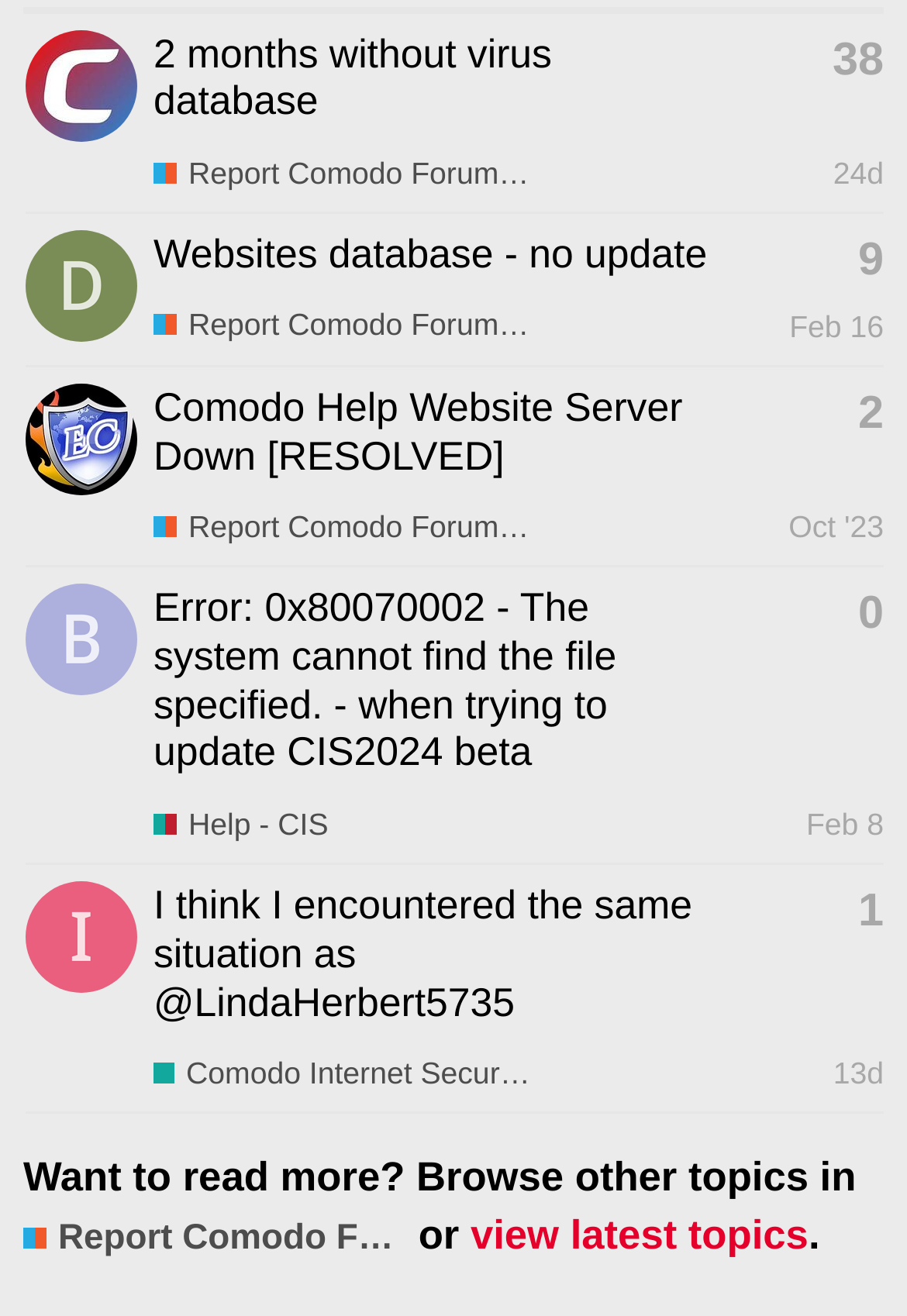Determine the bounding box coordinates of the element that should be clicked to execute the following command: "Browse other topics in Report Comodo Forum / Web Site Issues".

[0.026, 0.926, 0.449, 0.958]